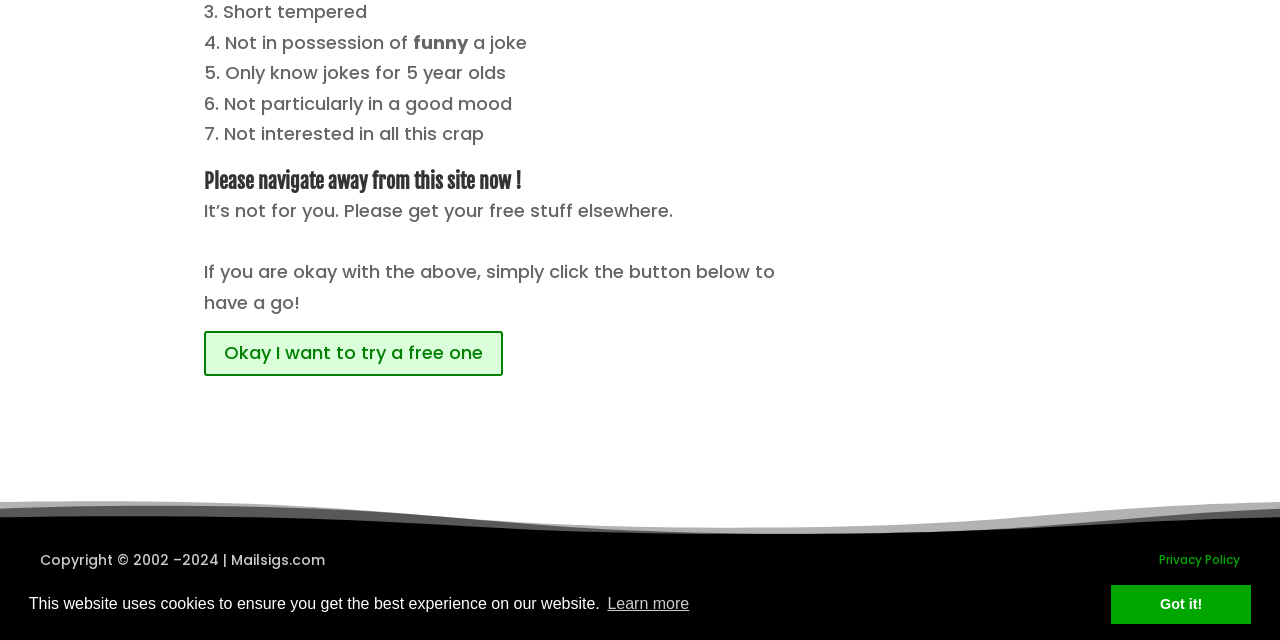Please find the bounding box for the UI component described as follows: "Learn more".

[0.472, 0.92, 0.541, 0.968]